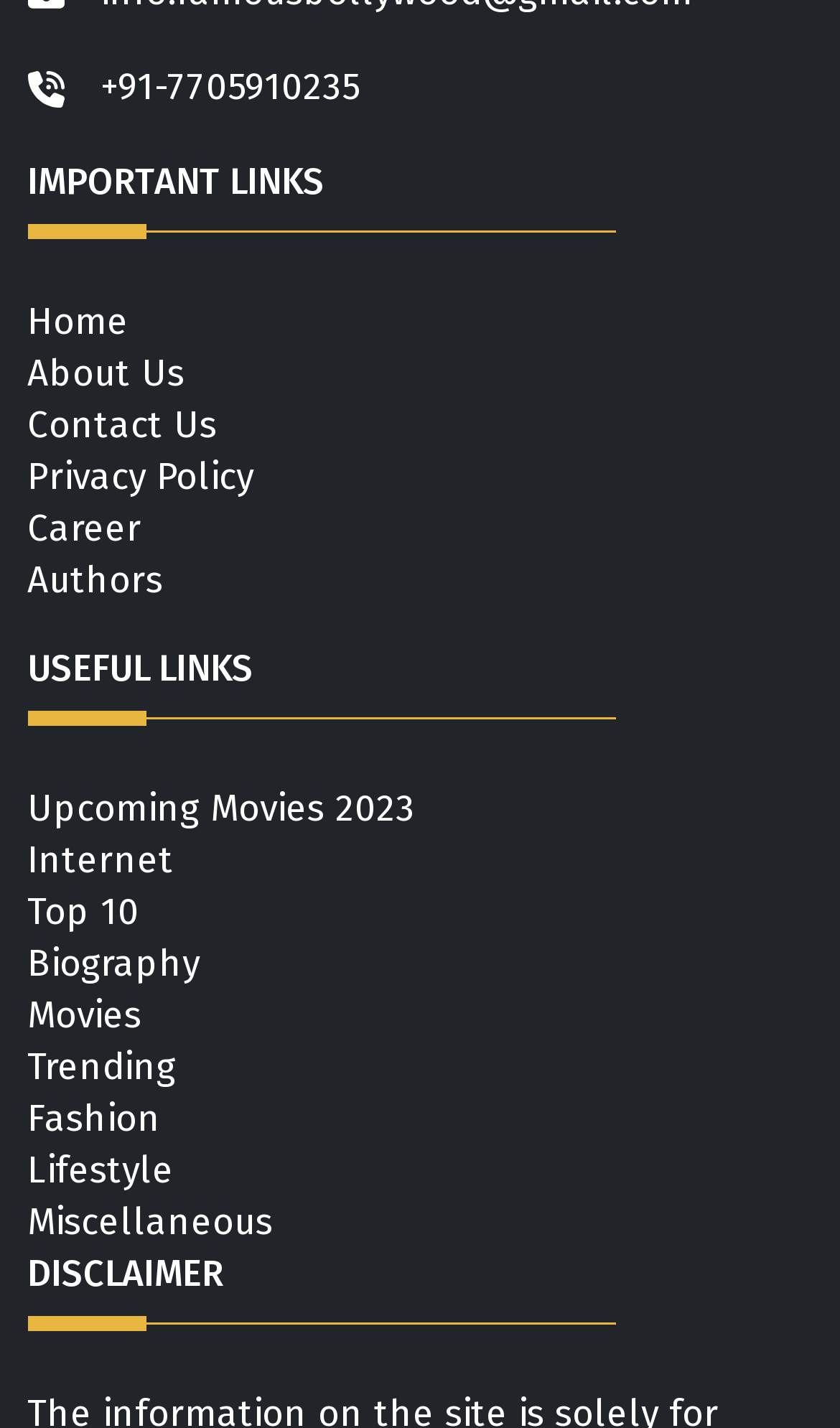Could you locate the bounding box coordinates for the section that should be clicked to accomplish this task: "Click the SEND MESSAGE button".

None